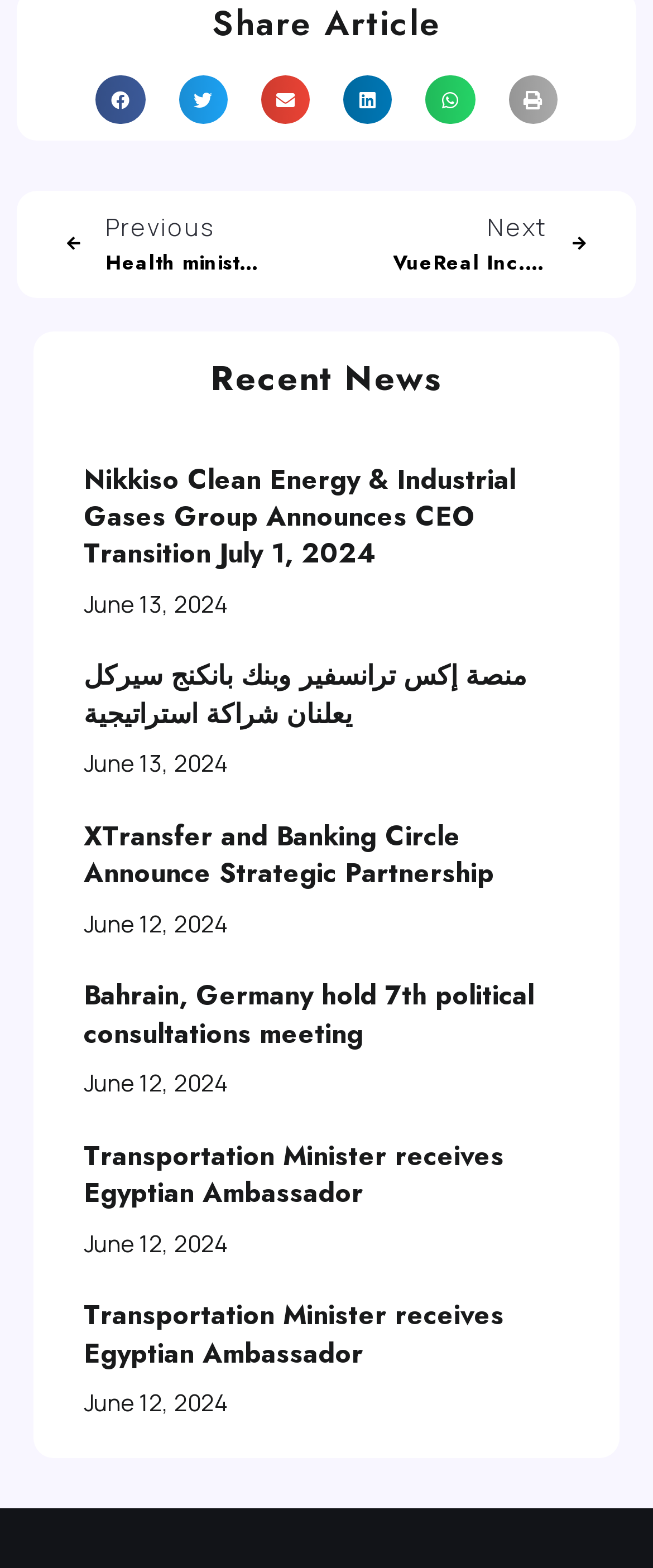Please determine the bounding box coordinates of the section I need to click to accomplish this instruction: "View Nikkiso Clean Energy & Industrial Gases Group Announces CEO Transition July 1, 2024".

[0.128, 0.293, 0.79, 0.366]